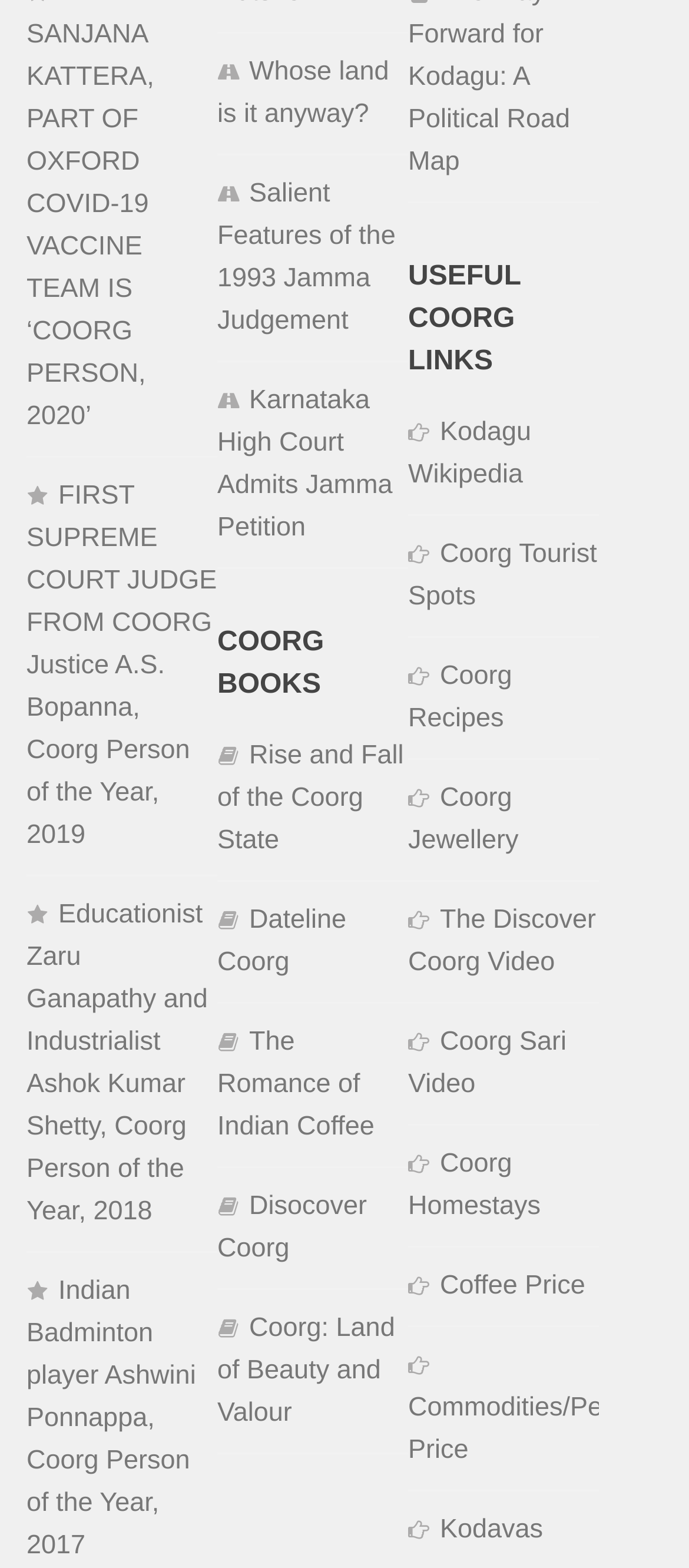How many links are under the 'USEFUL COORG LINKS' heading?
Based on the image, provide a one-word or brief-phrase response.

11